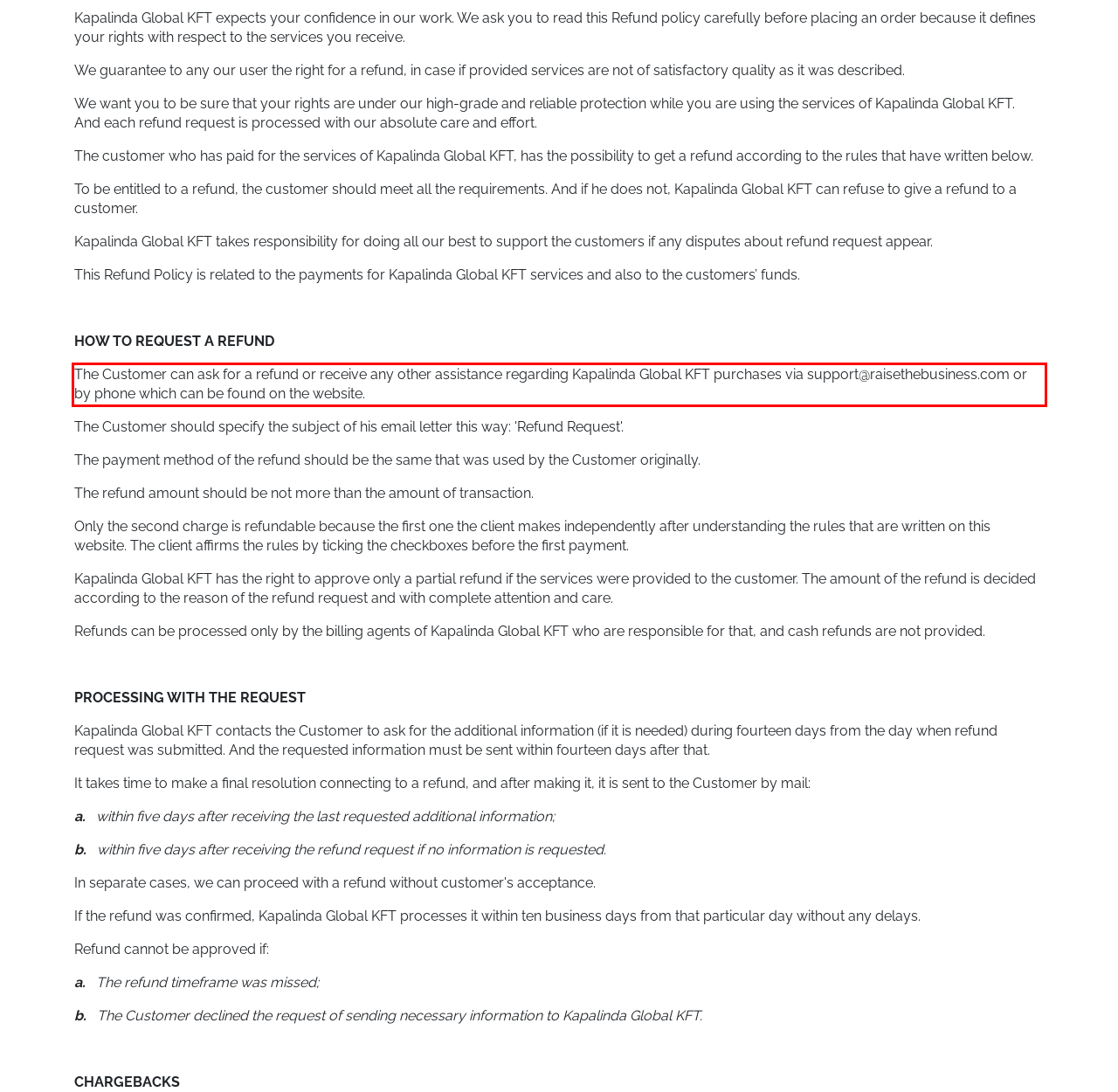Please perform OCR on the text within the red rectangle in the webpage screenshot and return the text content.

The Customer can ask for a refund or receive any other assistance regarding Kapalinda Global KFT purchases via support@raisethebusiness.com or by phone which can be found on the website.